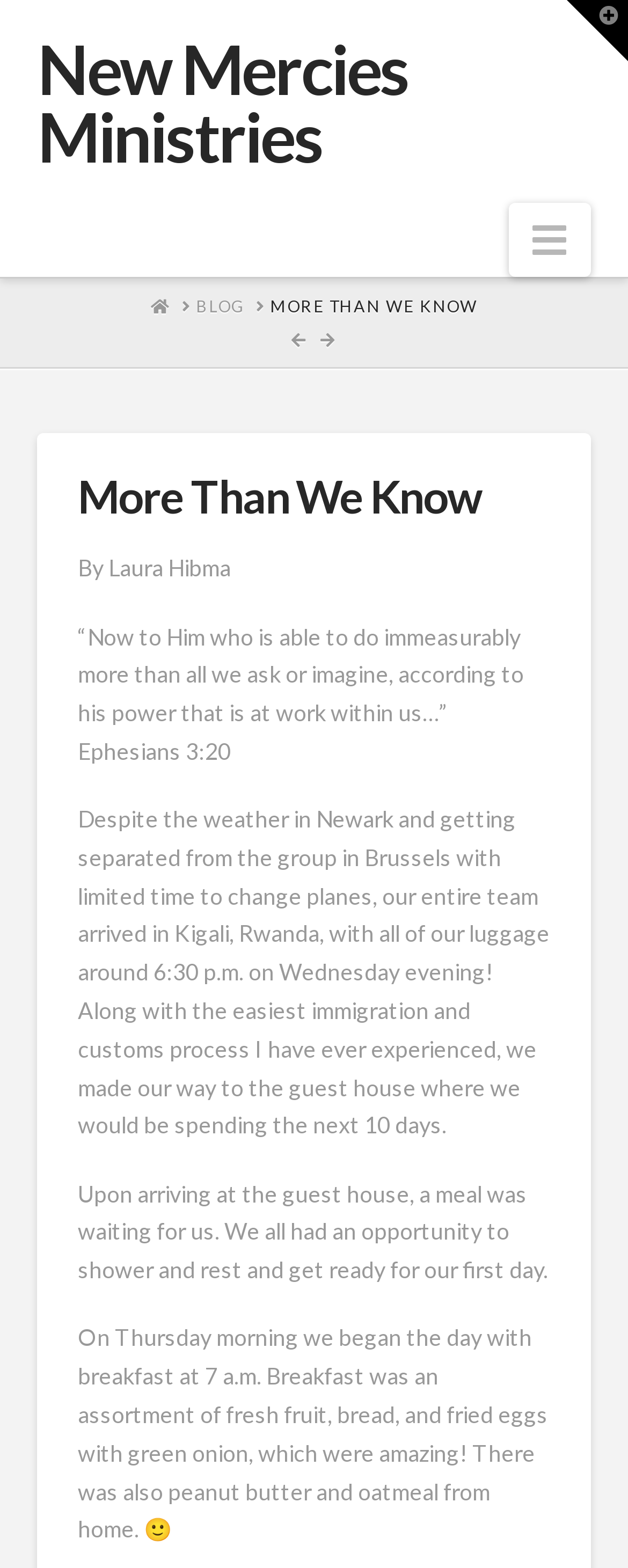Provide the bounding box coordinates for the UI element that is described as: "More Than We Know".

[0.429, 0.188, 0.76, 0.203]